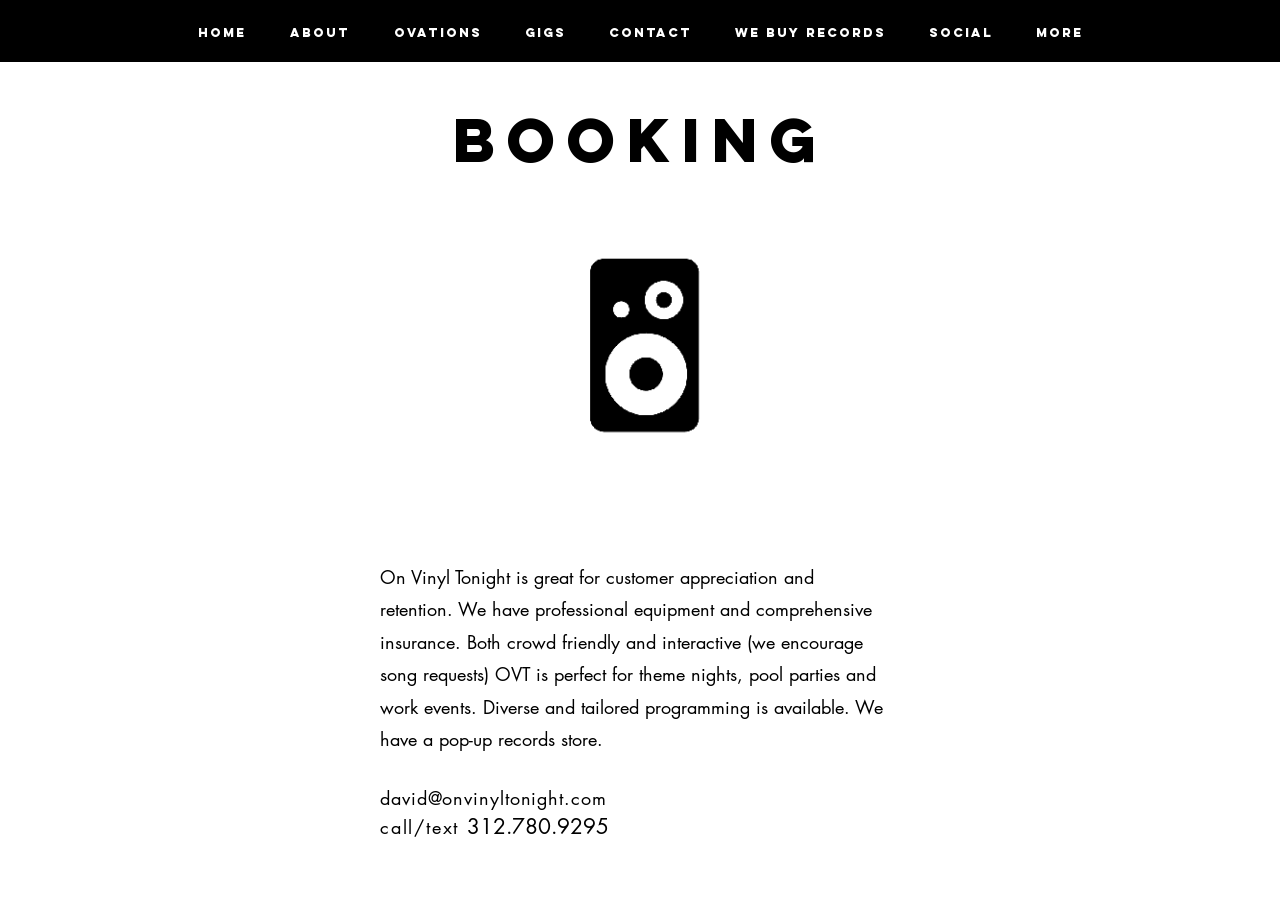Generate a comprehensive description of the webpage content.

The webpage is about "On Vinyl Tonight", a Denver-based DJ booking service. At the top left corner, there is a logo of "On Vinyl Tonight" in white. Next to the logo, there is a navigation menu with links to different sections of the website, including "HOME", "ABOUT", "OVATIONS", "GIGS", "CONTACT", "WE BUY RECORDS", and "SOCIAL". 

Below the navigation menu, there is a heading "BOOKING" in a prominent position. Underneath the heading, there is an image related to bookings. 

To the left of the image, there is a block of text describing the services offered by "On Vinyl Tonight". The text explains that the service is suitable for customer appreciation and retention, and that they have professional equipment and comprehensive insurance. It also highlights the interactive nature of the service, including song requests, and mentions that they can cater to different events such as theme nights, pool parties, and work events.

At the bottom left, there is a section with contact information, including an email address and a phone number.